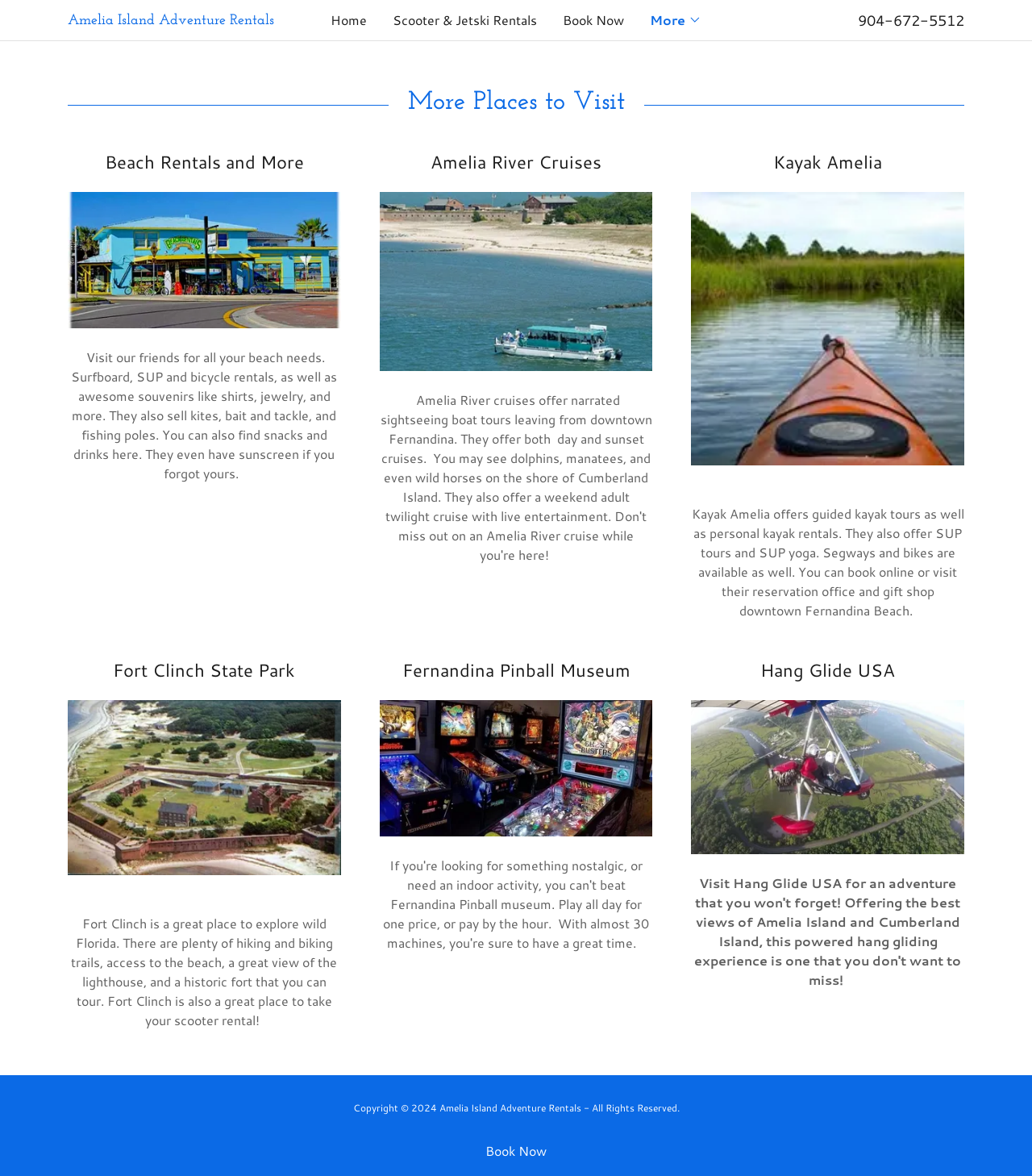Determine the bounding box coordinates of the region to click in order to accomplish the following instruction: "Check out Hang Glide USA". Provide the coordinates as four float numbers between 0 and 1, specifically [left, top, right, bottom].

[0.67, 0.651, 0.934, 0.667]